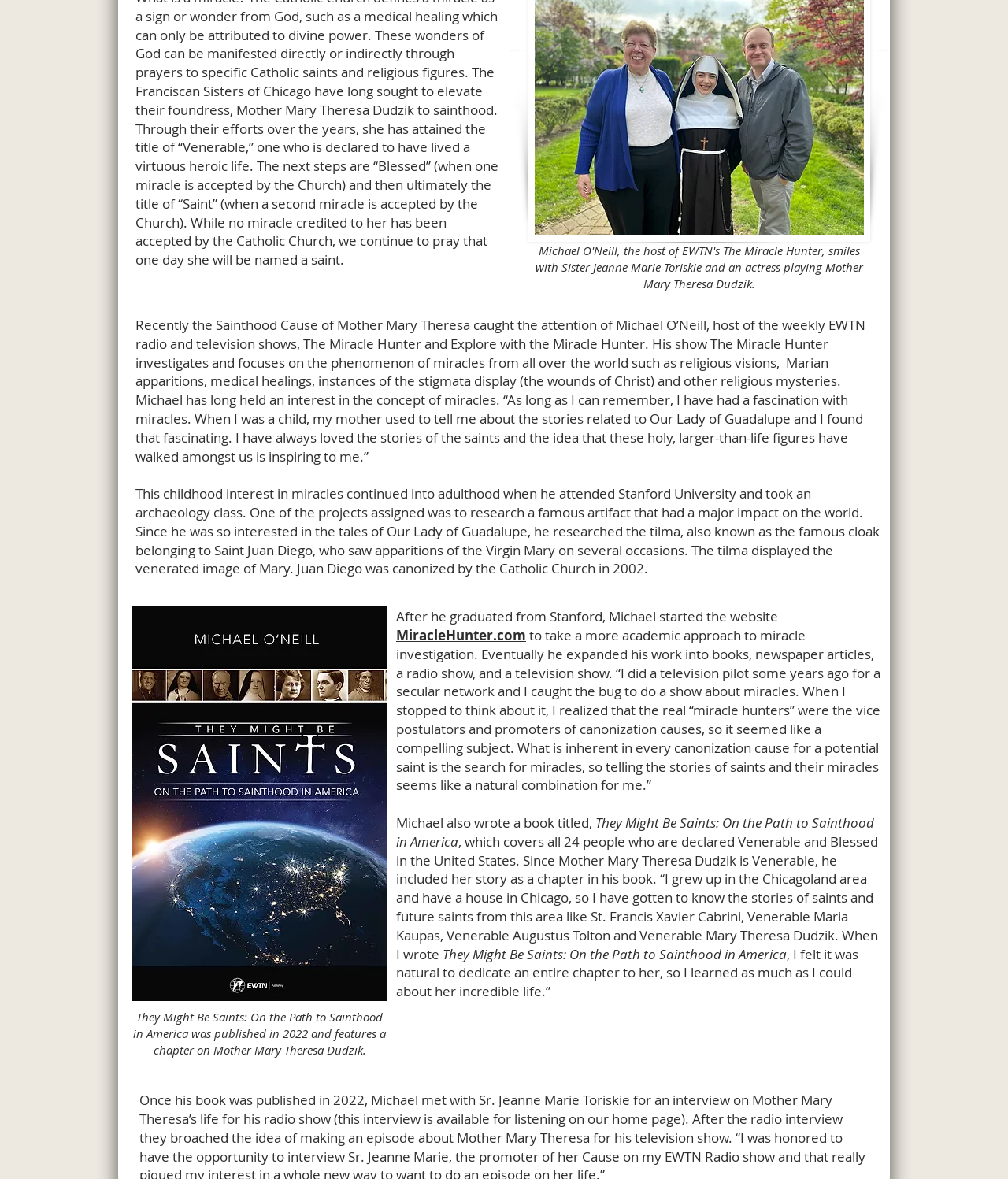Bounding box coordinates are specified in the format (top-left x, top-left y, bottom-right x, bottom-right y). All values are floating point numbers bounded between 0 and 1. Please provide the bounding box coordinate of the region this sentence describes: MiracleHunter.com

[0.393, 0.531, 0.522, 0.546]